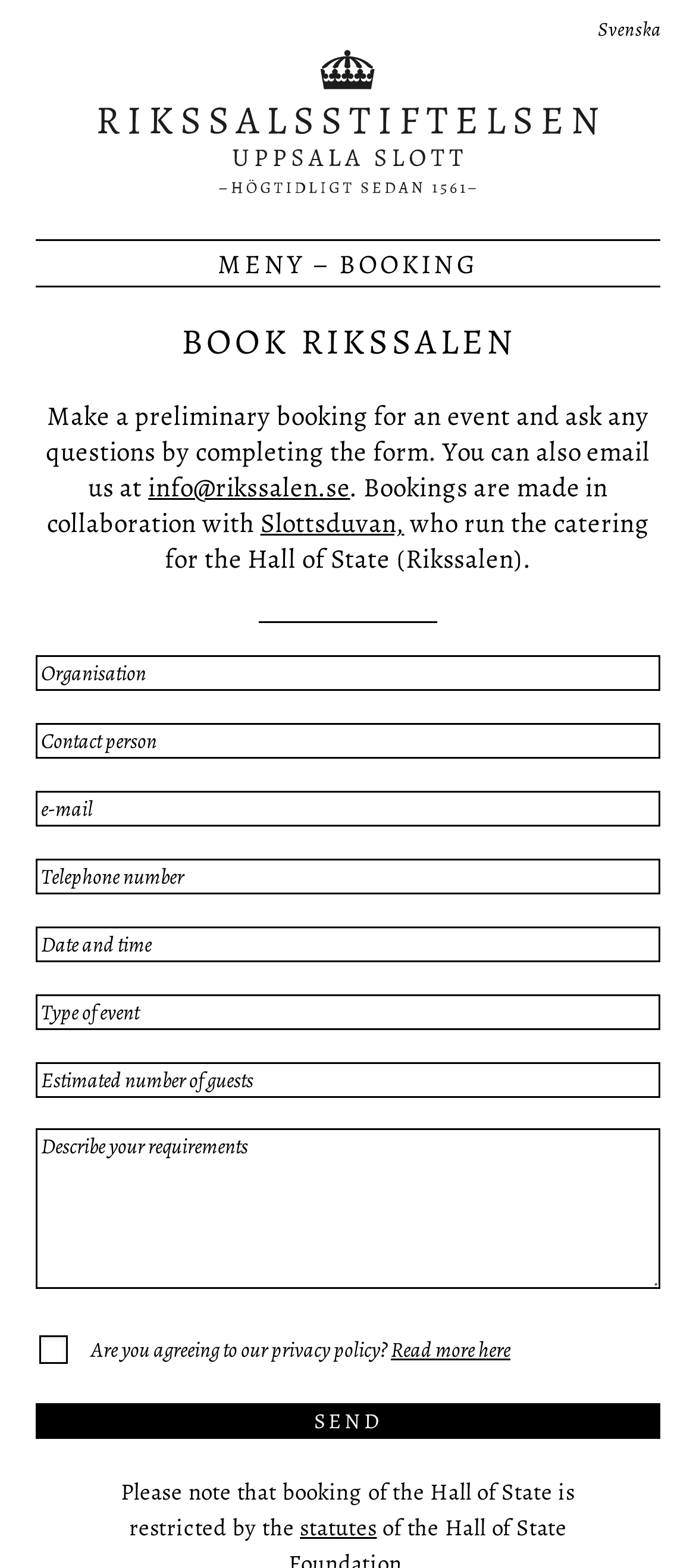Can you specify the bounding box coordinates of the area that needs to be clicked to fulfill the following instruction: "Click the 'Send' button"?

[0.051, 0.895, 0.949, 0.917]